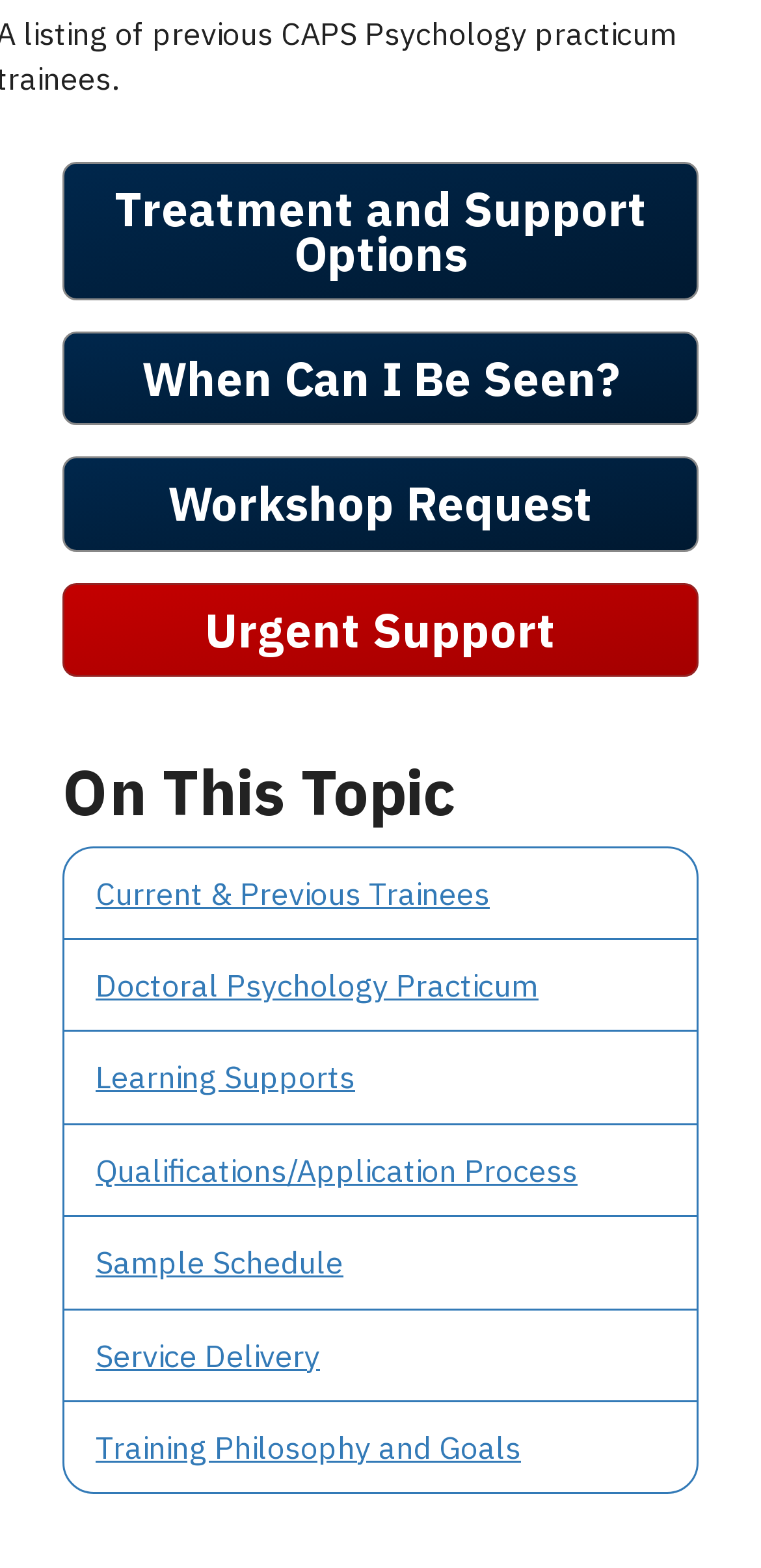Please determine the bounding box coordinates for the UI element described here. Use the format (top-left x, top-left y, bottom-right x, bottom-right y) with values bounded between 0 and 1: Training Philosophy and Goals

[0.085, 0.894, 0.915, 0.952]